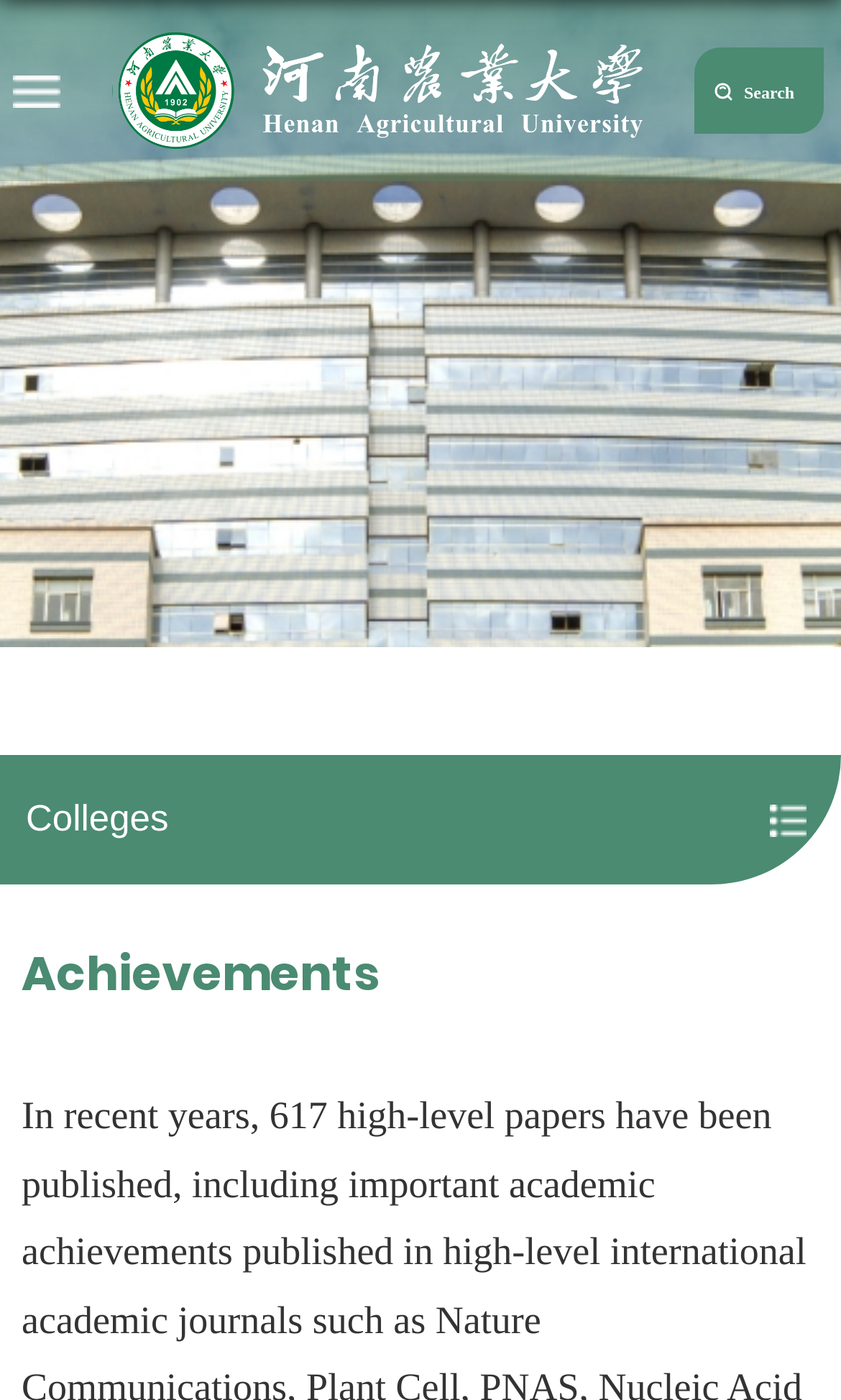Please provide a one-word or phrase answer to the question: 
How many links are on the top?

2